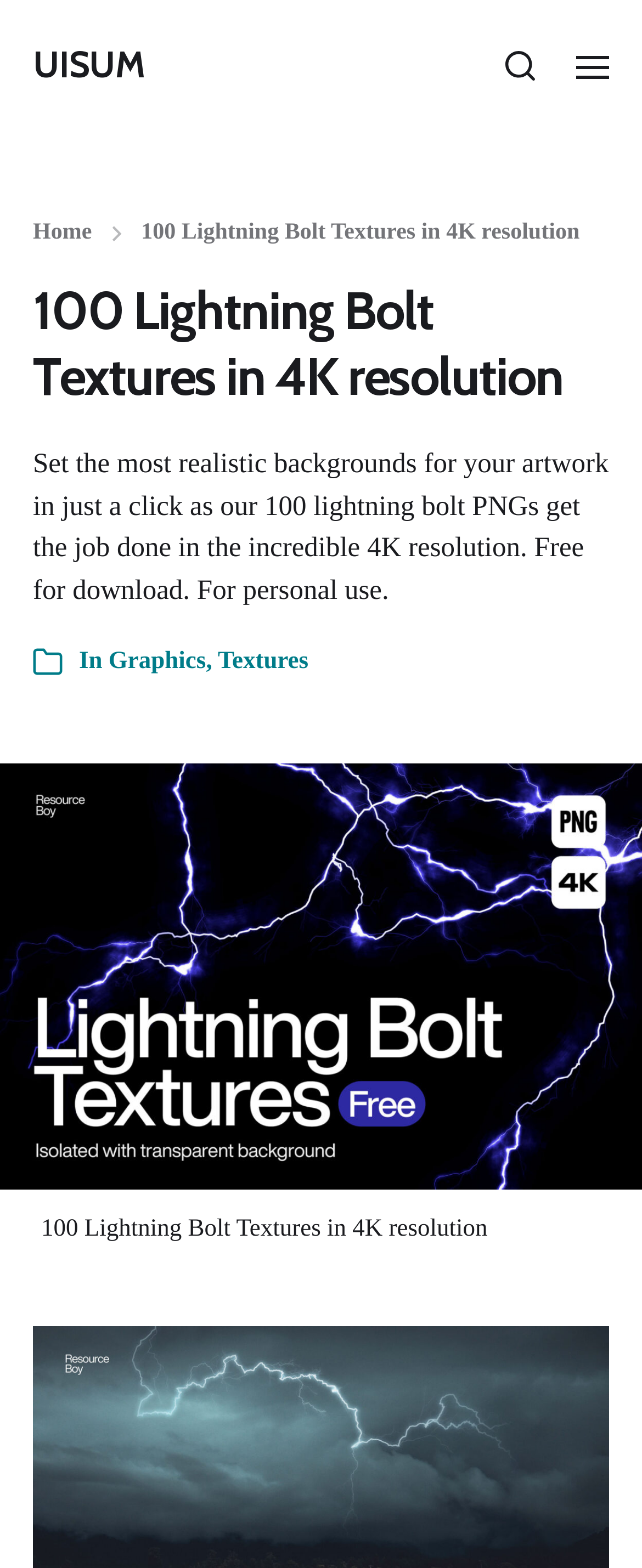Determine the bounding box of the UI element mentioned here: "Graphics". The coordinates must be in the format [left, top, right, bottom] with values ranging from 0 to 1.

[0.169, 0.413, 0.321, 0.43]